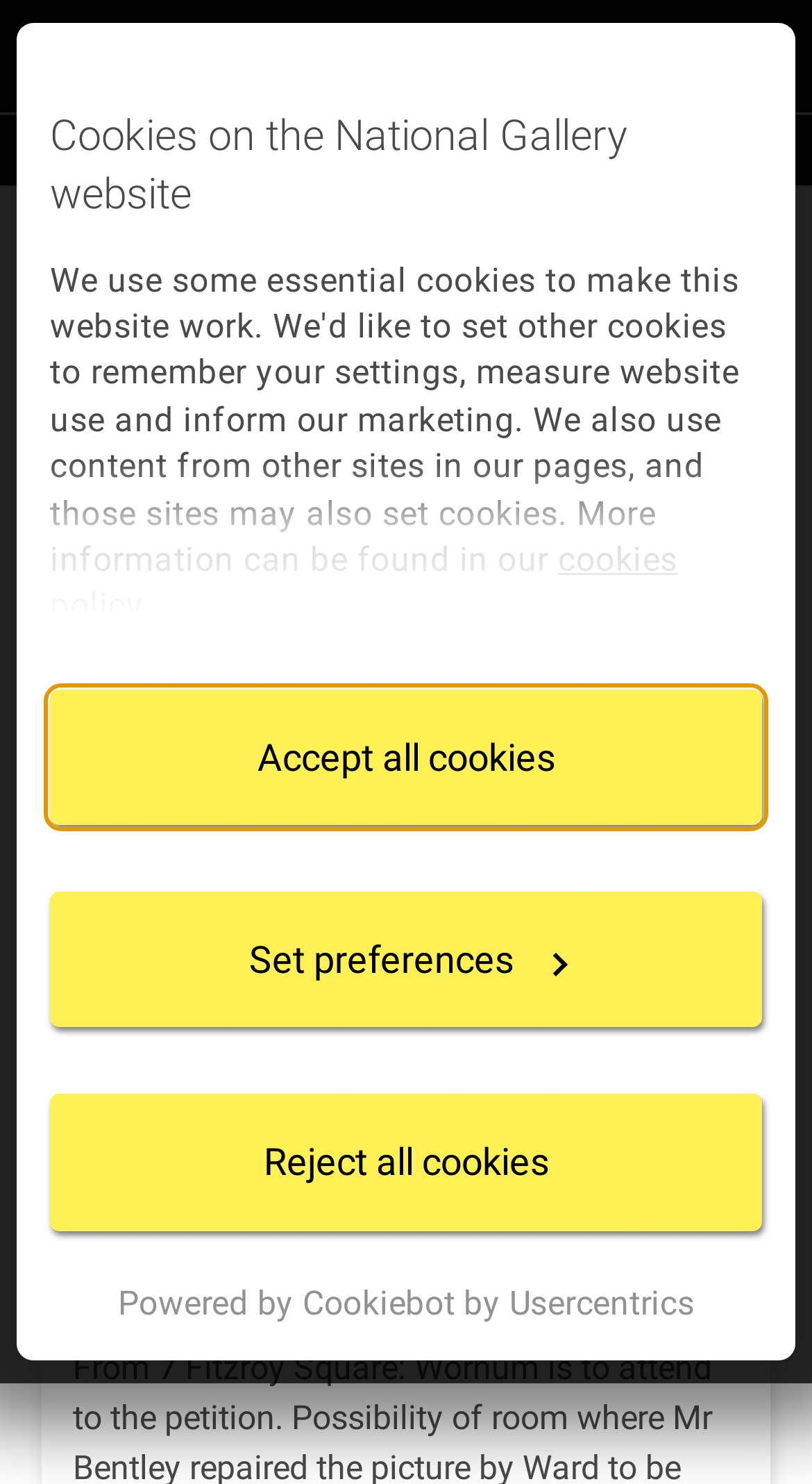What is the date of the letter?
Please answer the question as detailed as possible based on the image.

I found the answer by looking at the StaticText '12 Mar 1856' which is located below the heading 'Letter from Charles Eastlake to R.N. Wornum'.